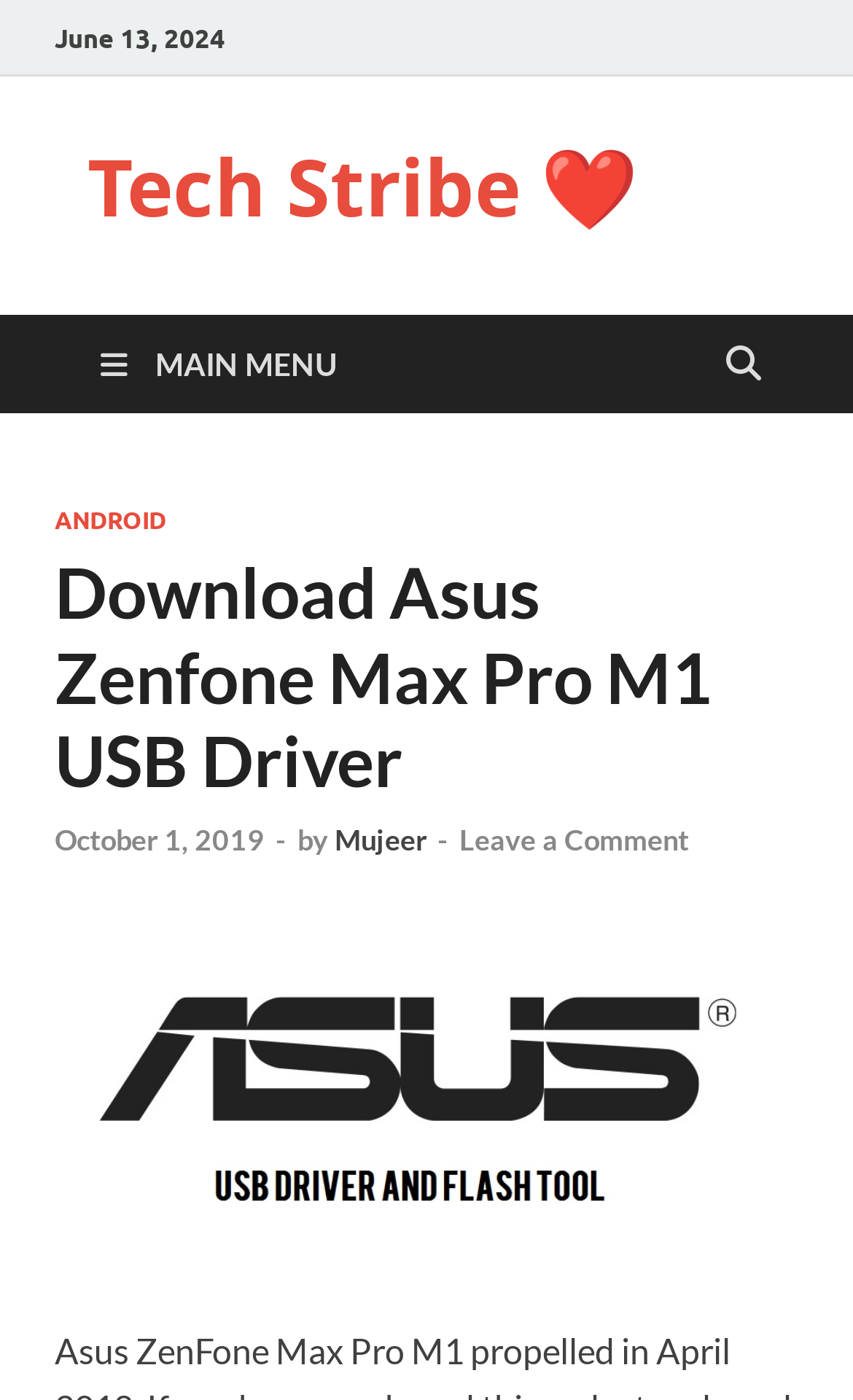Determine the bounding box for the described HTML element: "October 1, 2019October 1, 2019". Ensure the coordinates are four float numbers between 0 and 1 in the format [left, top, right, bottom].

[0.064, 0.587, 0.31, 0.612]